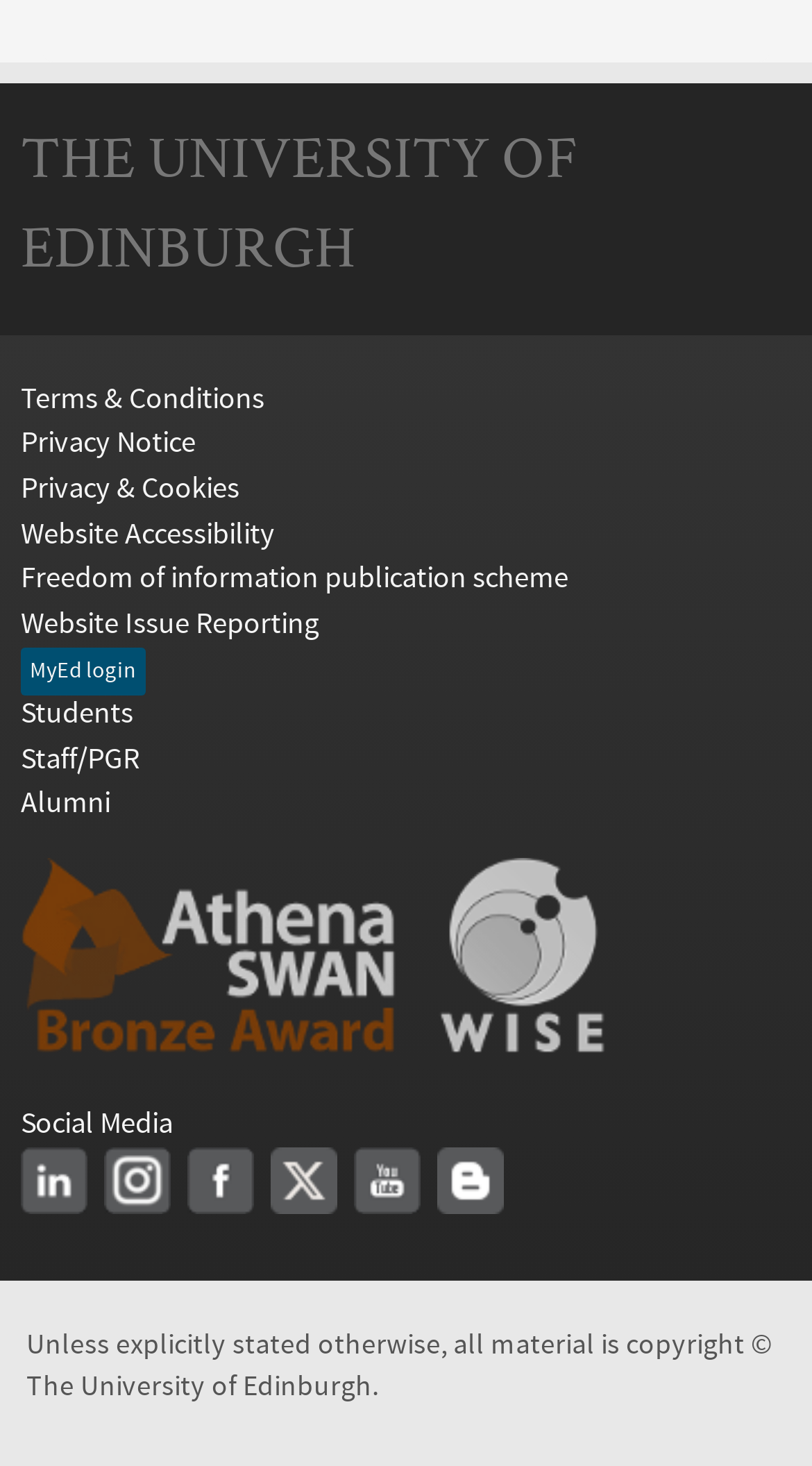Respond to the question with just a single word or phrase: 
What type of users can log in with 'MyEd login'?

Students